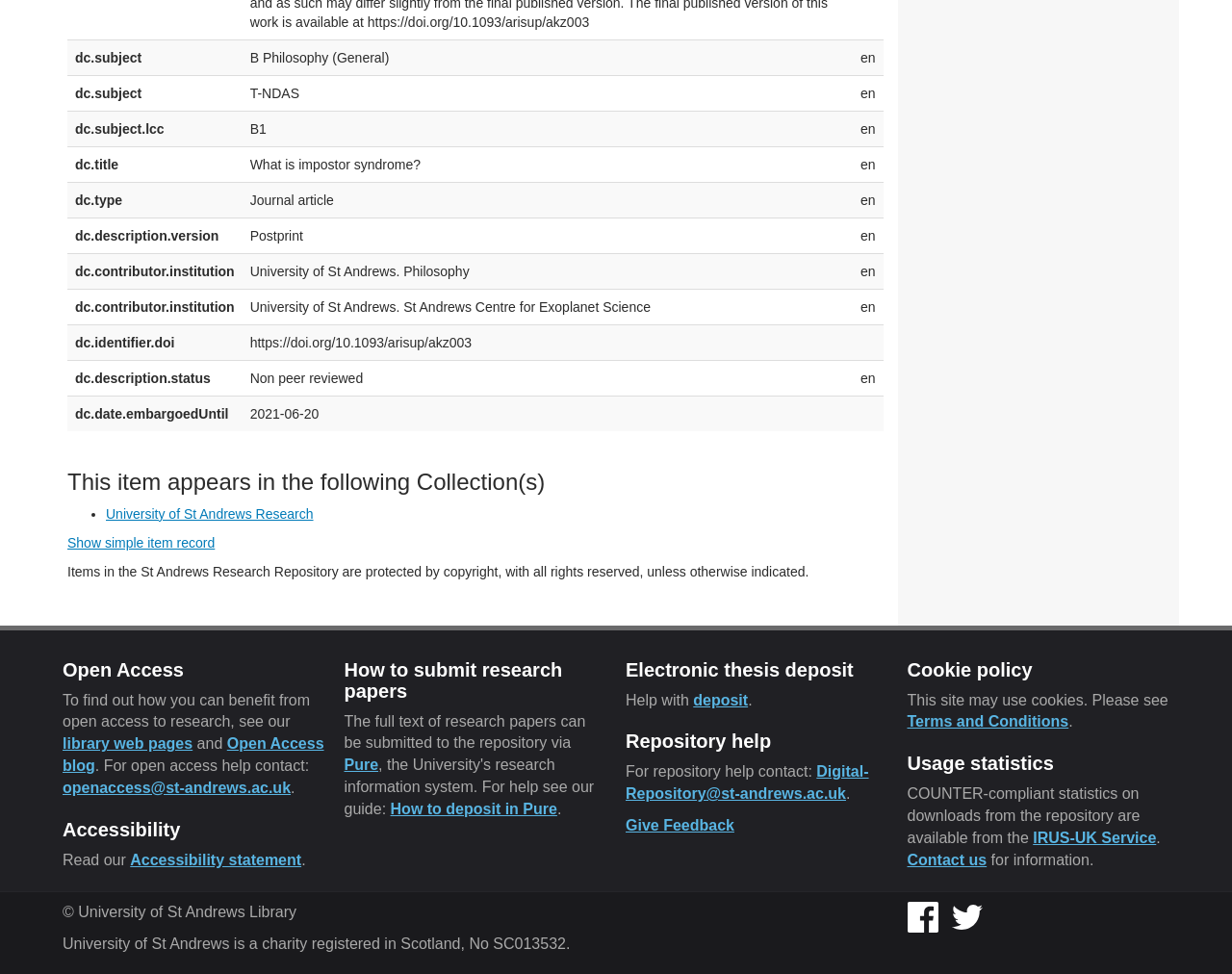Using the format (top-left x, top-left y, bottom-right x, bottom-right y), provide the bounding box coordinates for the described UI element. All values should be floating point numbers between 0 and 1: library web pages

[0.051, 0.755, 0.156, 0.772]